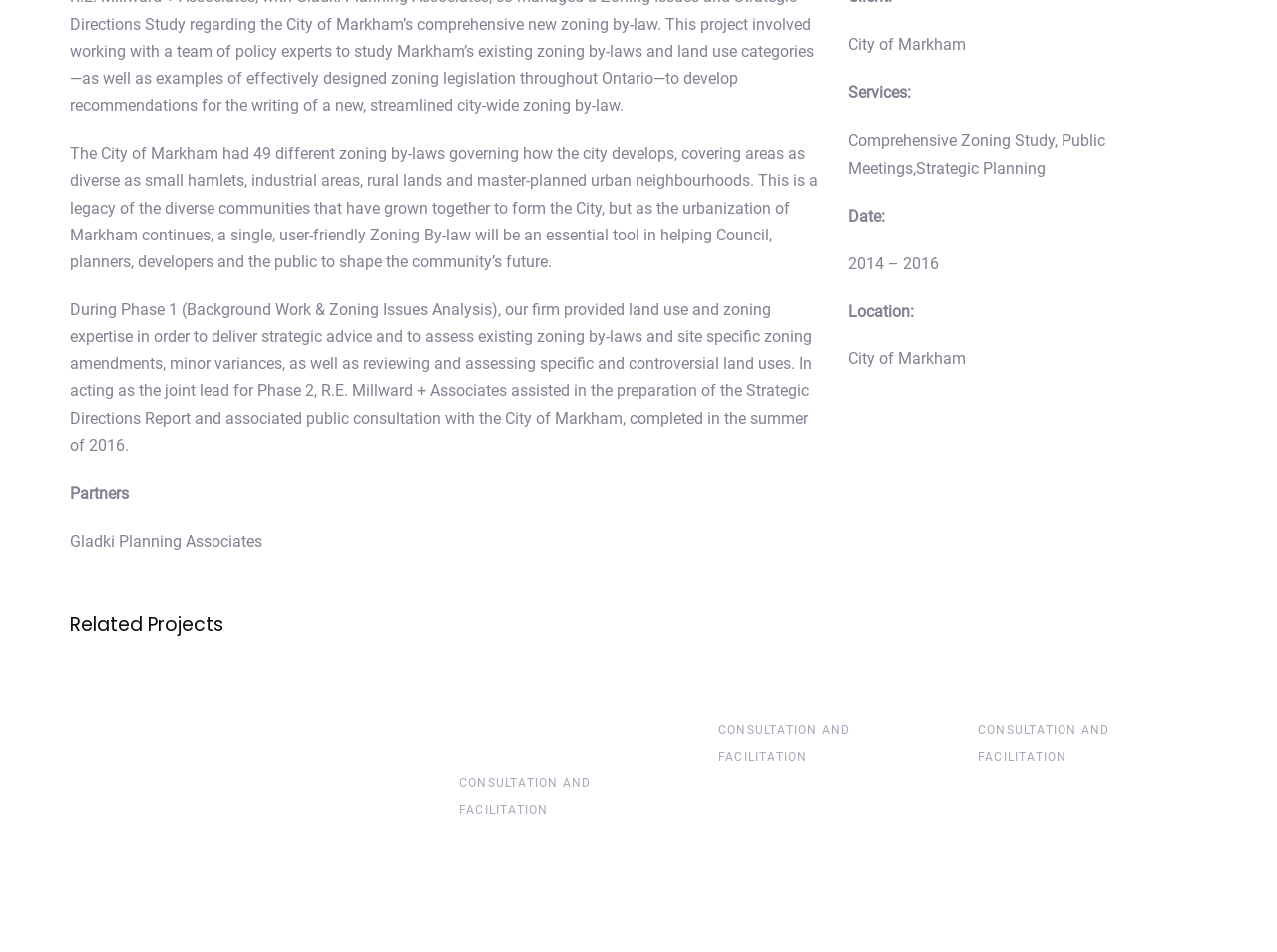Using the details from the image, please elaborate on the following question: What is the duration of the project mentioned in the webpage?

The duration of the project mentioned in the webpage is from 2014 to 2016, as indicated by the 'Date:' section.